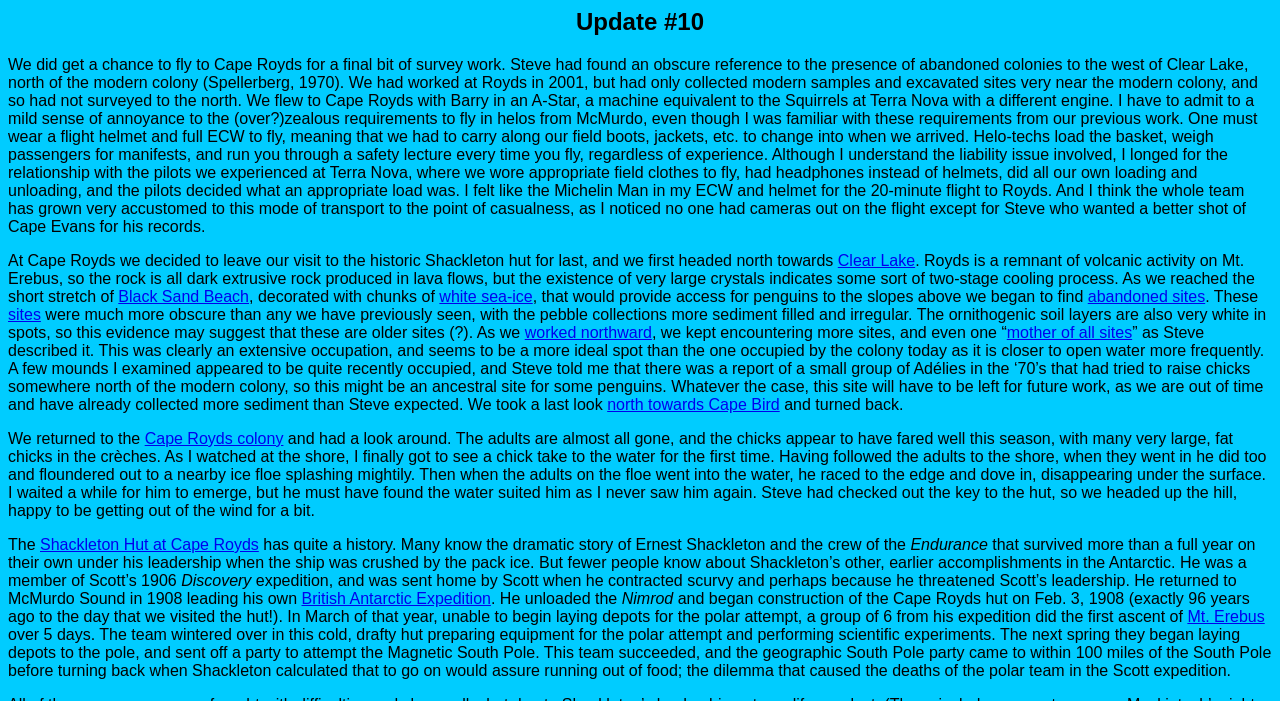Identify and provide the bounding box for the element described by: "aria-label="Next"".

None